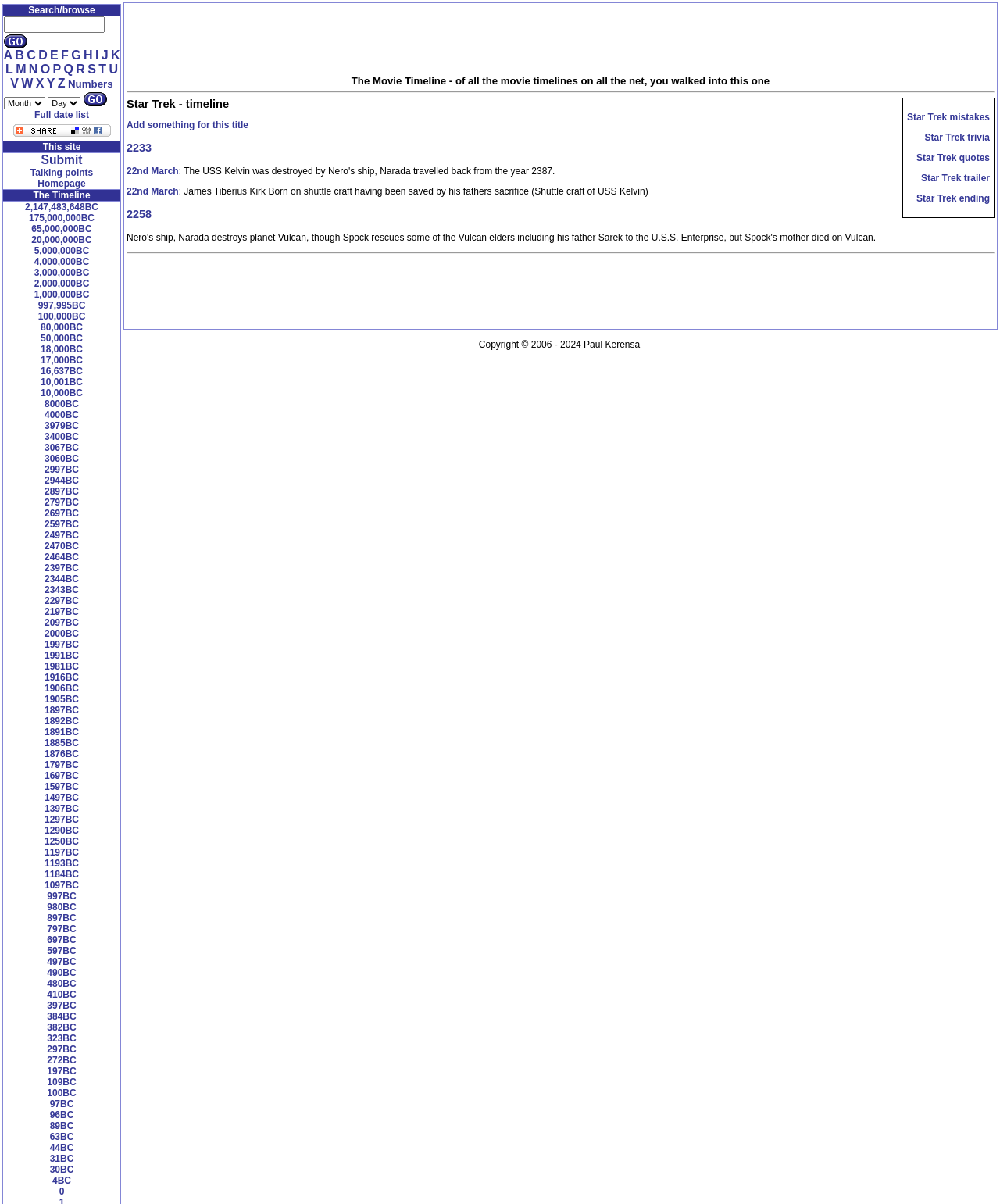Can you identify the bounding box coordinates of the clickable region needed to carry out this instruction: 'View the full date list'? The coordinates should be four float numbers within the range of 0 to 1, stated as [left, top, right, bottom].

[0.034, 0.091, 0.089, 0.1]